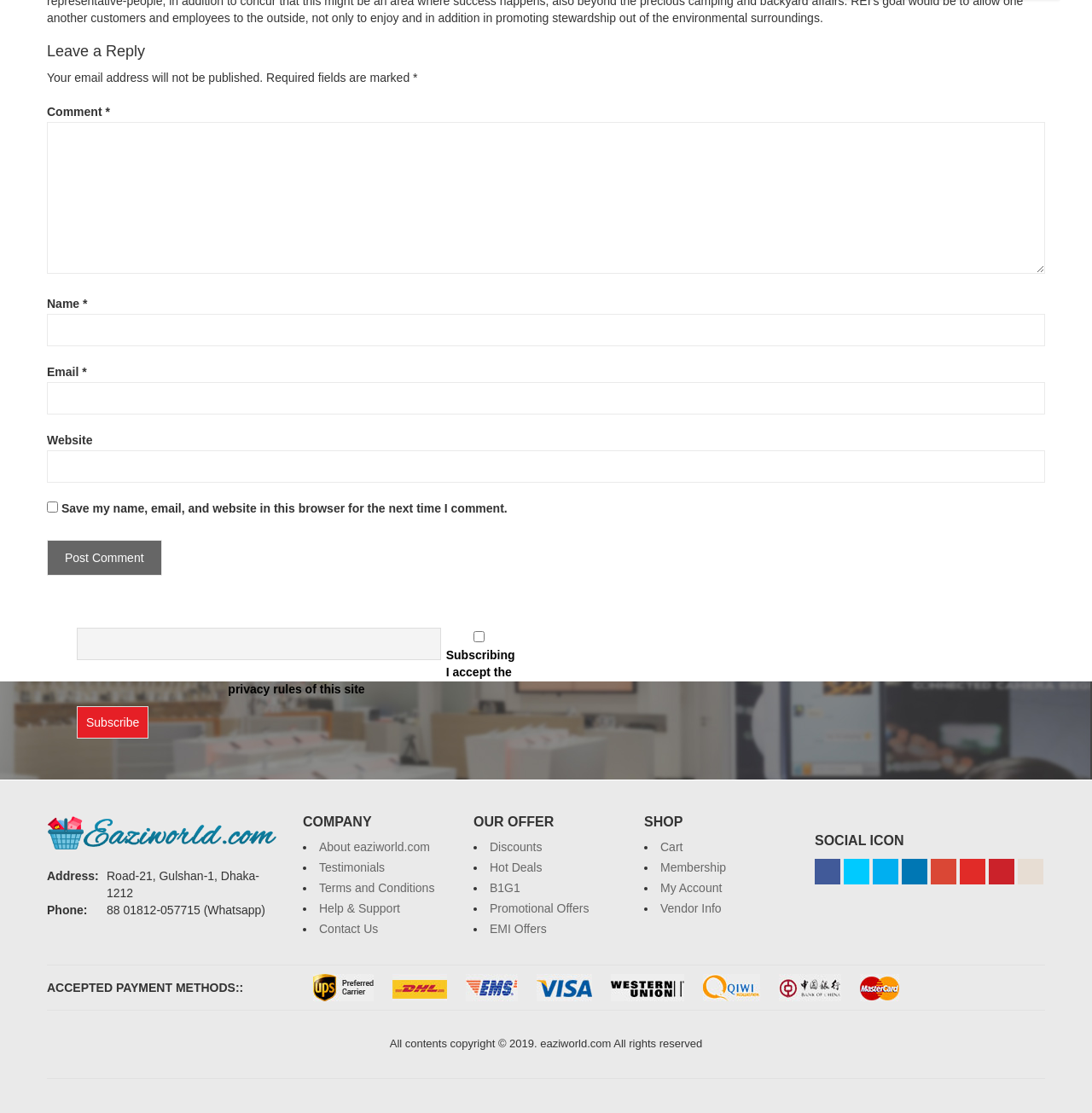Find the bounding box coordinates for the area you need to click to carry out the instruction: "Enter your name". The coordinates should be four float numbers between 0 and 1, indicated as [left, top, right, bottom].

[0.043, 0.282, 0.957, 0.311]